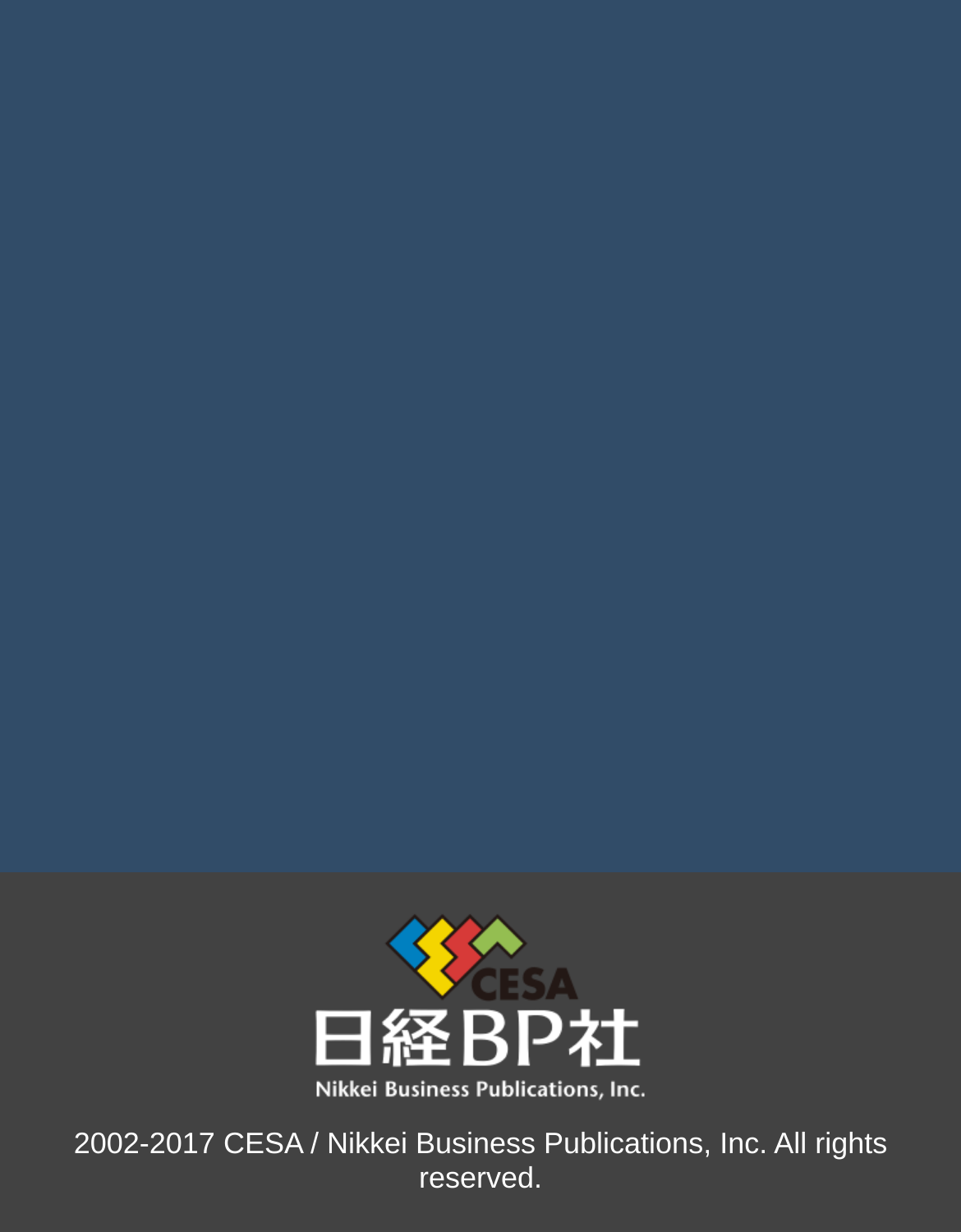Please identify the bounding box coordinates of the element that needs to be clicked to perform the following instruction: "Contact the organizers".

[0.296, 0.422, 0.447, 0.454]